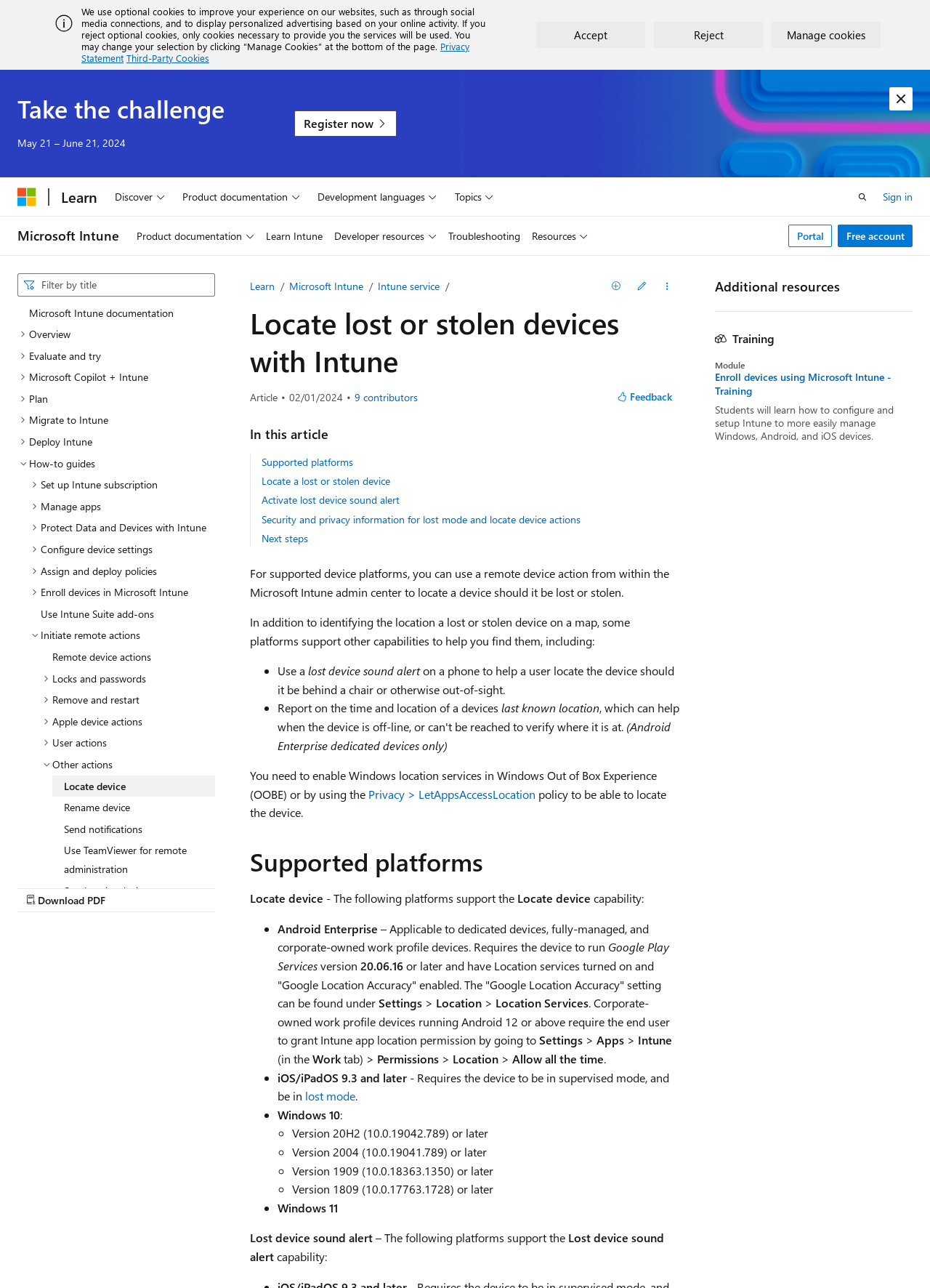Respond with a single word or phrase:
What is the purpose of the 'Locate device' feature?

Find lost or stolen devices